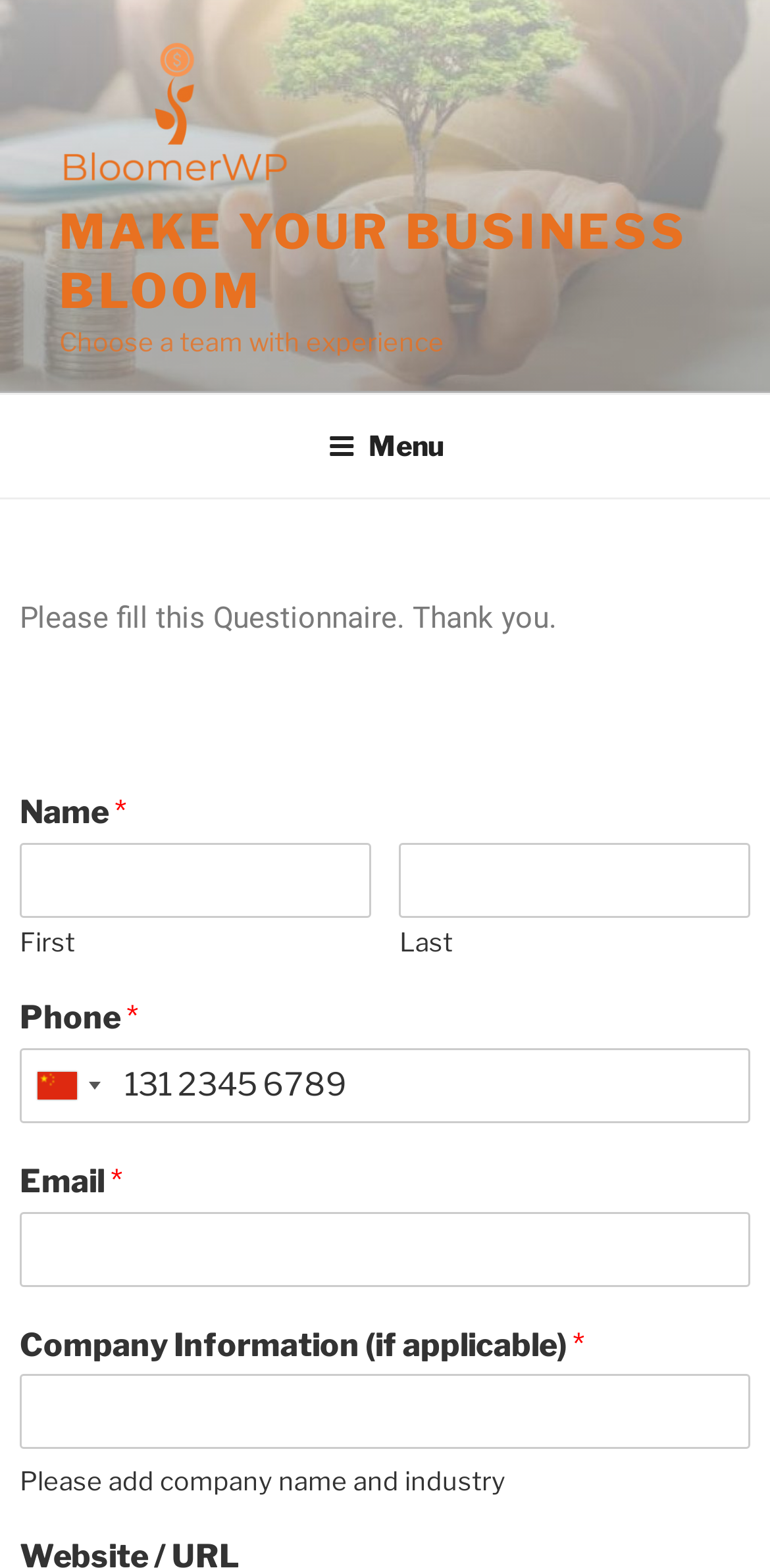Locate the bounding box coordinates of the element to click to perform the following action: 'Click the 'Menu' button'. The coordinates should be given as four float values between 0 and 1, in the form of [left, top, right, bottom].

[0.388, 0.254, 0.612, 0.315]